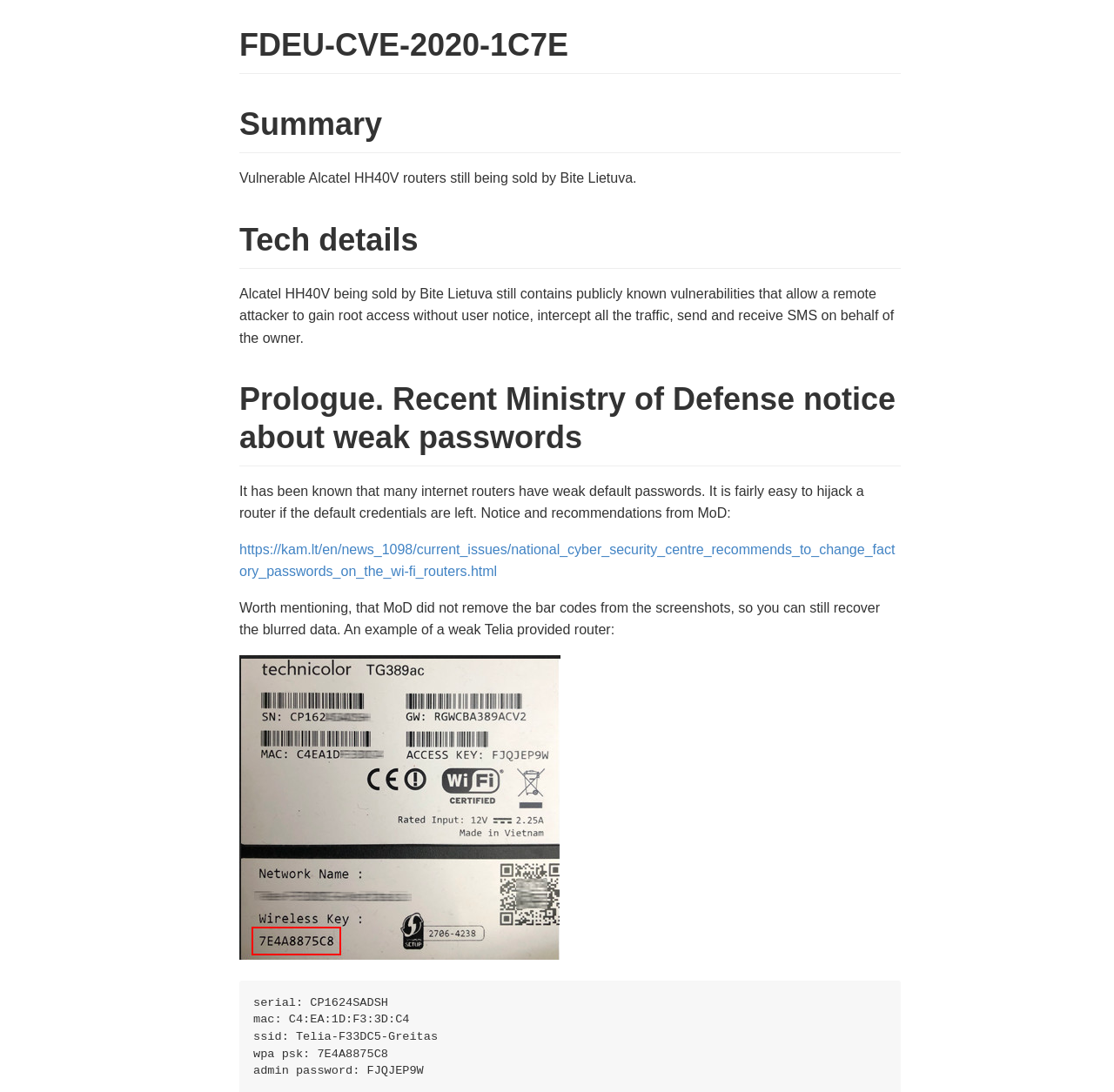Provide an in-depth caption for the contents of the webpage.

The webpage is about a cybersecurity vulnerability, specifically the FDEU-CVE-2020-1C7E issue. At the top, there is a heading with the title "FDEU-CVE-2020-1C7E". Below it, there is a heading "Summary" followed by a paragraph of text that describes the vulnerability, stating that Alcatel HH40V routers sold by Bite Lietuva are still vulnerable to remote attacks.

Further down, there is a heading "Tech details" followed by a detailed description of the vulnerability, explaining how an attacker can gain root access and intercept traffic. Below this, there is a heading "Prologue. Recent Ministry of Defense notice about weak passwords" which introduces a related topic.

Under this heading, there is a paragraph of text discussing the issue of weak default passwords in internet routers and a notice from the Ministry of Defense. A link to the Ministry of Defense's website is provided, followed by a comment about the ministry's mistake of not properly redacting sensitive information from screenshots.

An image of the Ministry of Defense notice is displayed, and below it, there is a block of text showing the serial number, MAC address, SSID, WPA password, and admin password of a Telia-provided router, which is an example of a weak router.